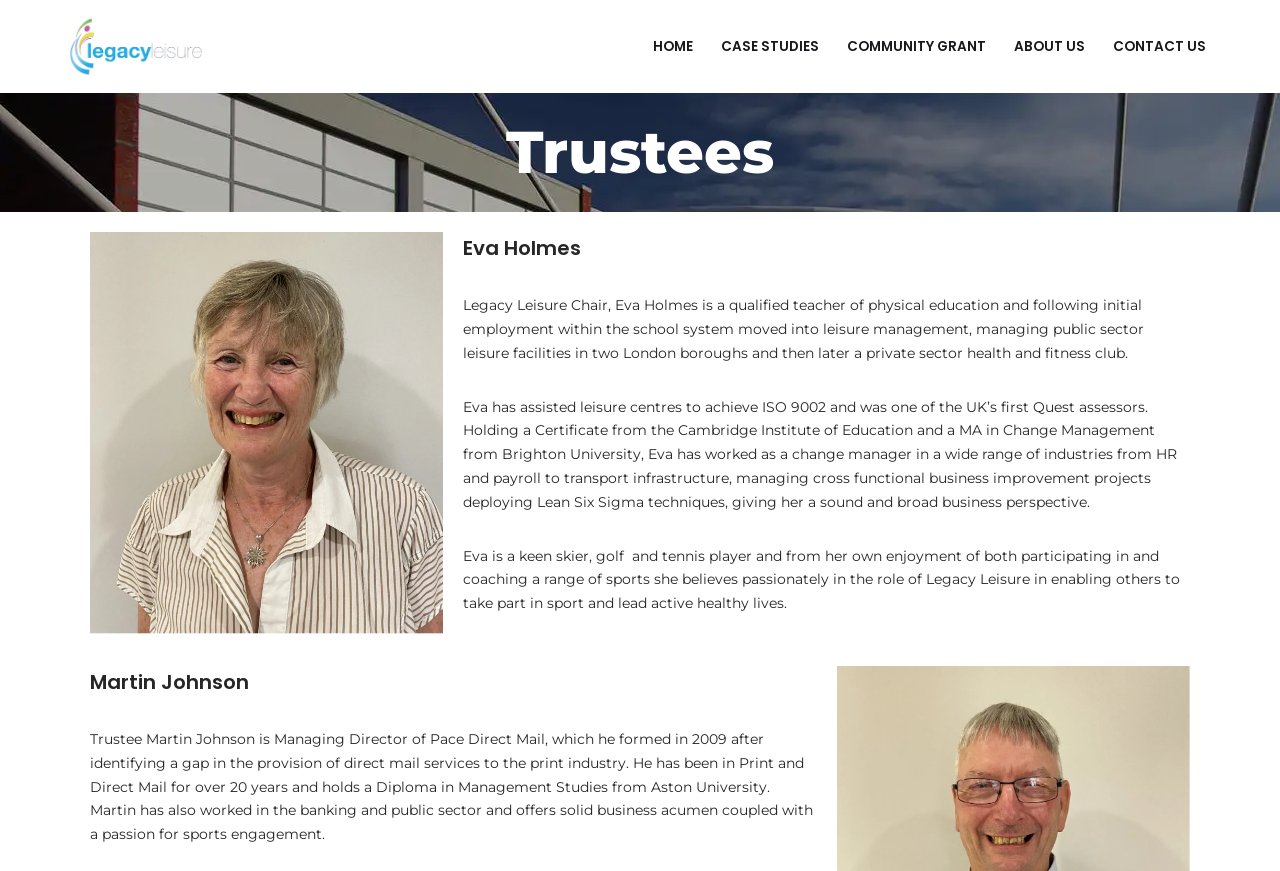Predict the bounding box of the UI element that fits this description: "Home".

[0.51, 0.039, 0.541, 0.068]